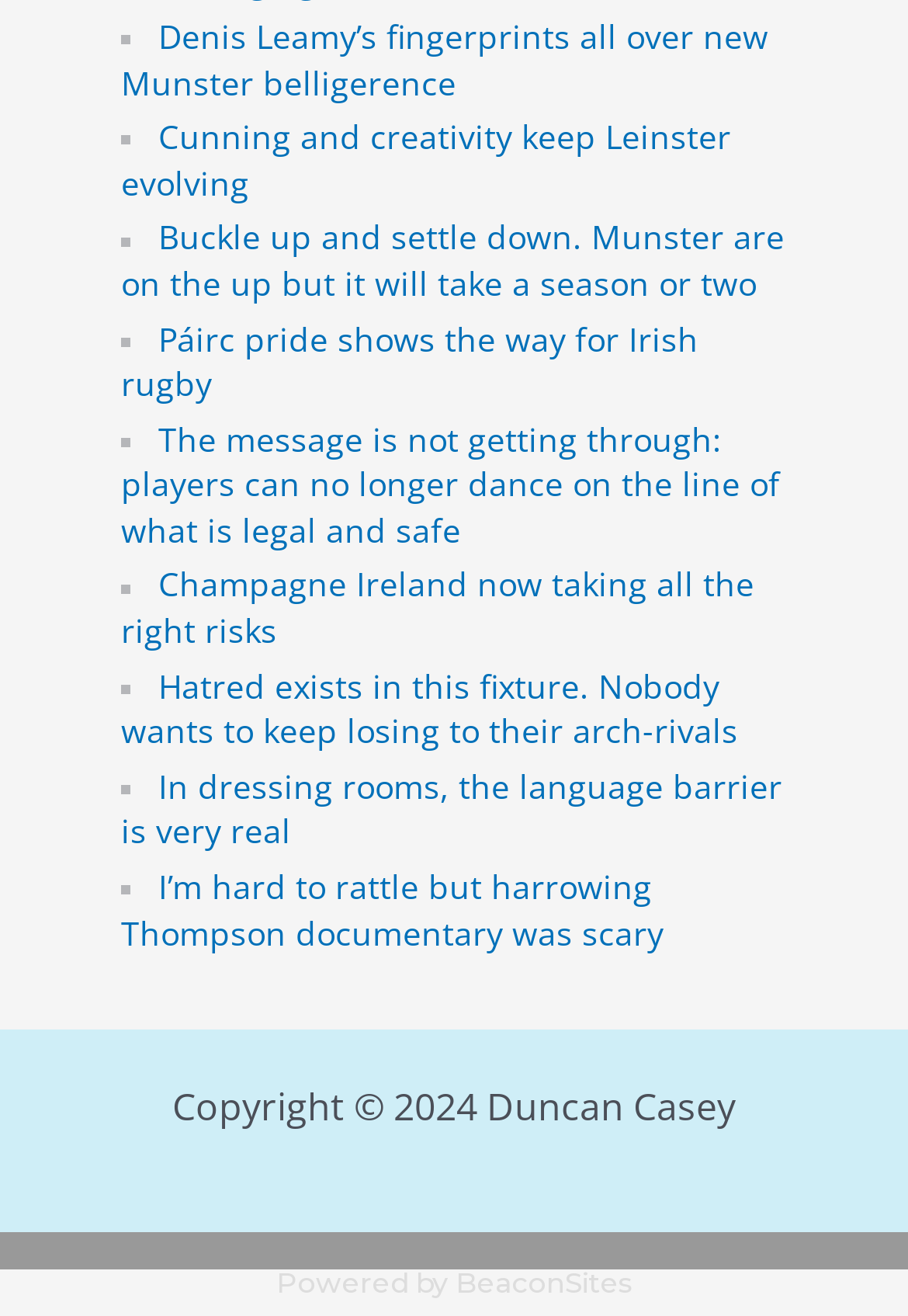By analyzing the image, answer the following question with a detailed response: How many article links are on the webpage?

I counted the number of link elements with OCR text, which are the article titles, and found 8 of them.